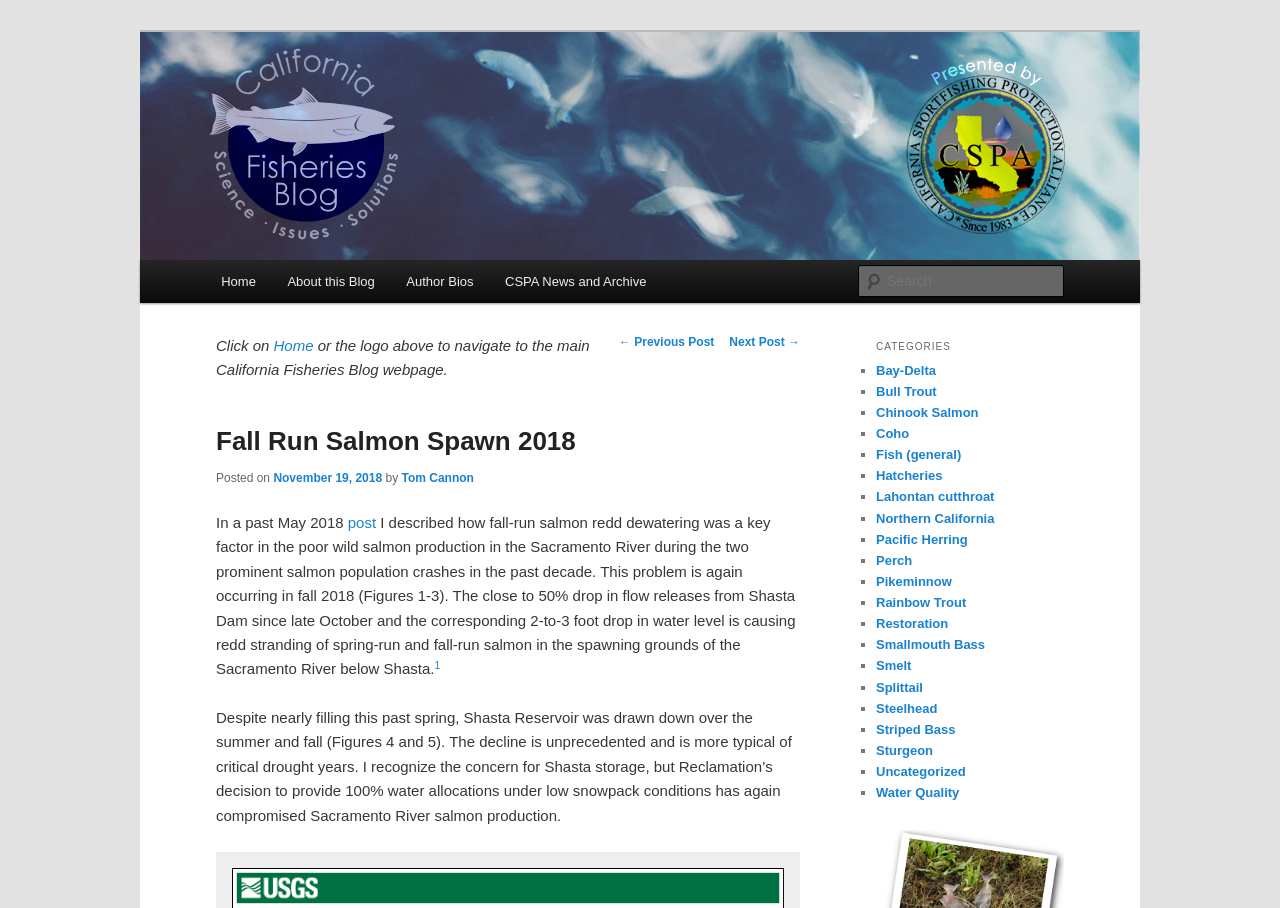Specify the bounding box coordinates for the region that must be clicked to perform the given instruction: "Go to the home page".

[0.16, 0.286, 0.212, 0.334]